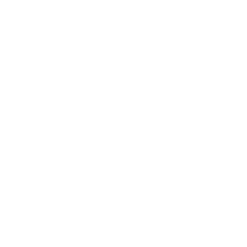Provide a one-word or brief phrase answer to the question:
What is the primary focus of the shampoo?

Gentle care for hair and scalp